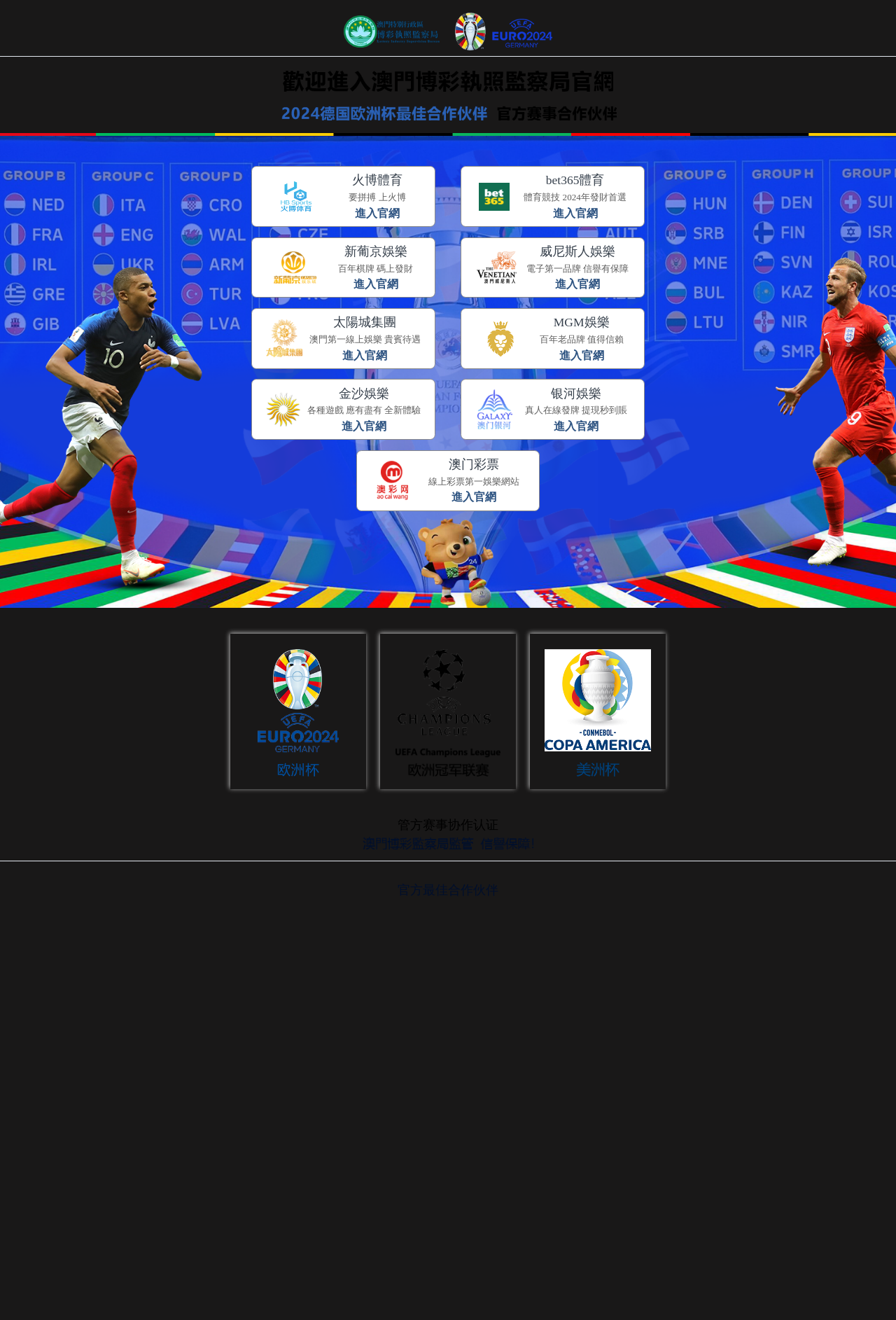Could you specify the bounding box coordinates for the clickable section to complete the following instruction: "Send a file"?

[0.499, 0.087, 0.518, 0.101]